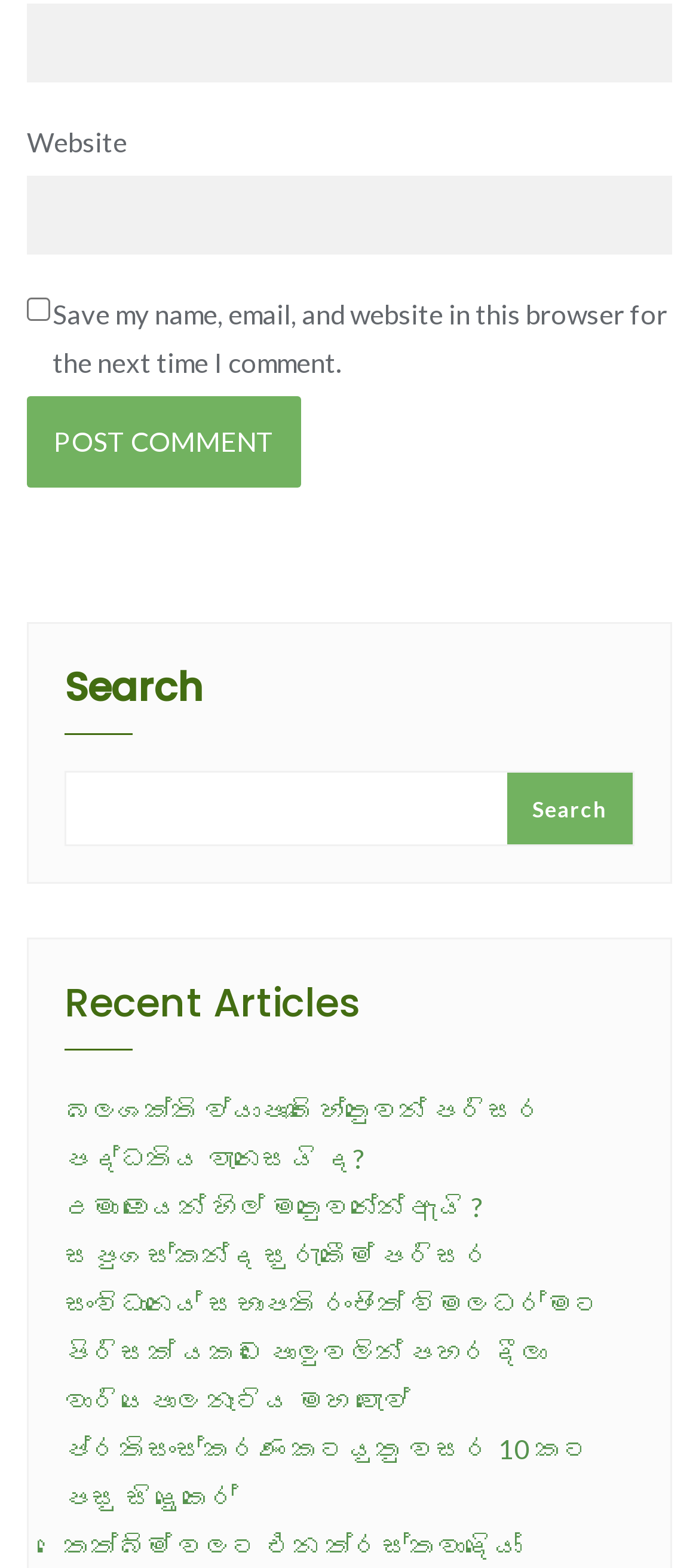Determine the bounding box coordinates of the region that needs to be clicked to achieve the task: "Search for something".

[0.095, 0.493, 0.905, 0.539]